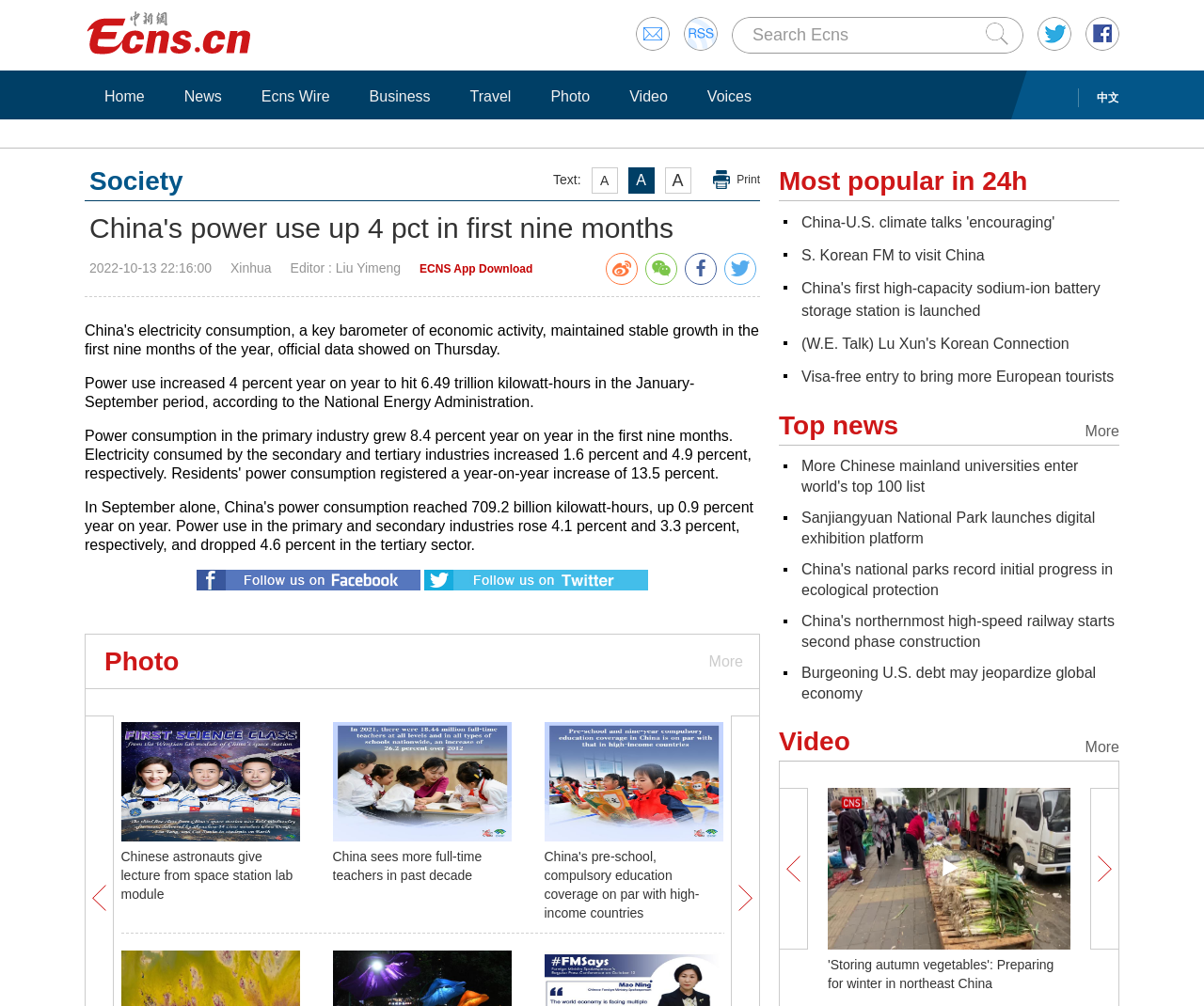How many trillion kilowatt-hours of power was used in the January-September period?
Offer a detailed and exhaustive answer to the question.

According to the webpage, the static text 'Power use increased 4 percent year on year to hit 6.49 trillion kilowatt-hours in the January-September period...' provides the information that 6.49 trillion kilowatt-hours of power was used in the January-September period.